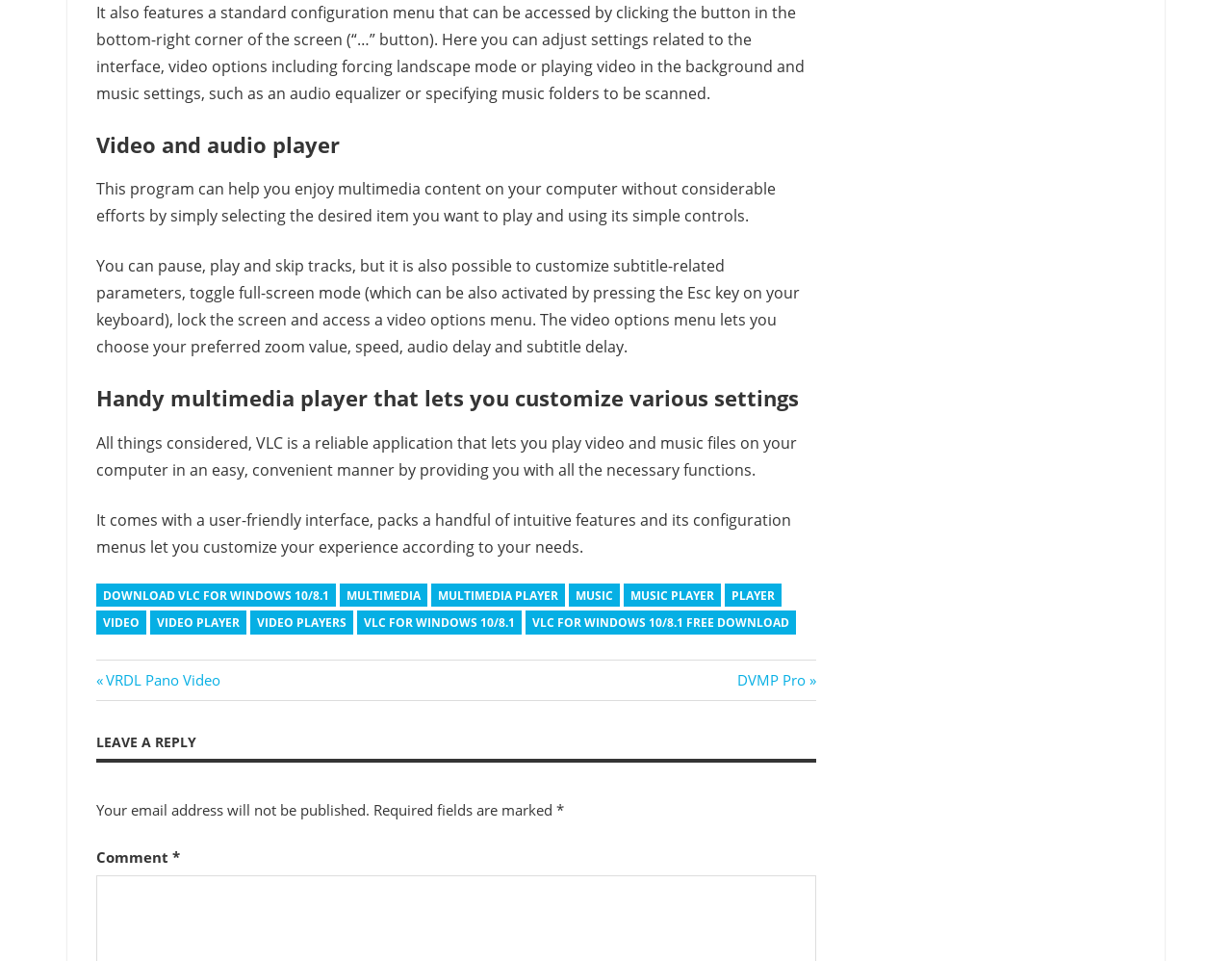Determine the bounding box coordinates of the section I need to click to execute the following instruction: "Download VLC for Windows 10/8.1". Provide the coordinates as four float numbers between 0 and 1, i.e., [left, top, right, bottom].

[0.078, 0.607, 0.273, 0.632]